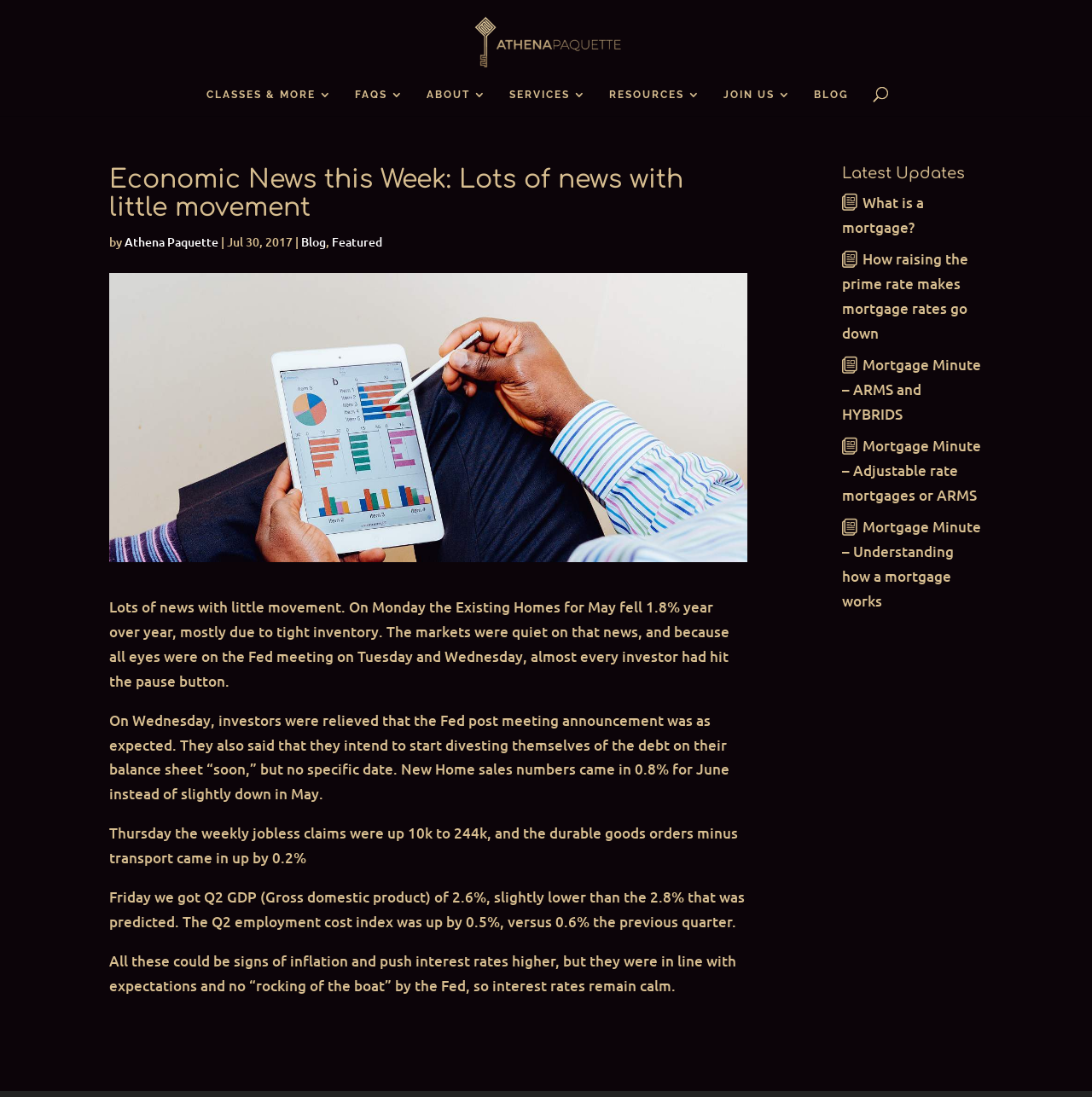What was the Q2 GDP growth rate?
Based on the visual, give a brief answer using one word or a short phrase.

2.6%